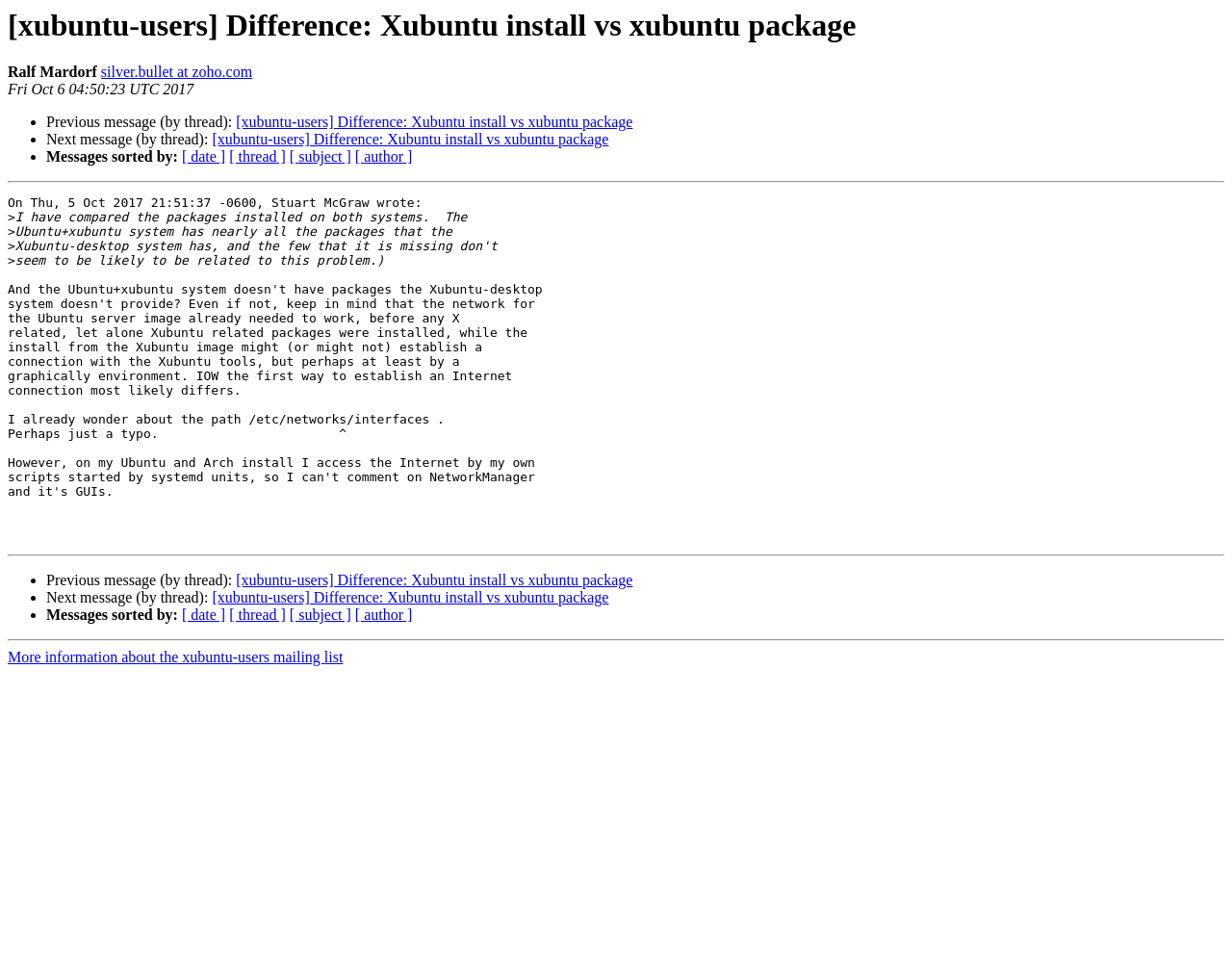Please provide the bounding box coordinates for the element that needs to be clicked to perform the following instruction: "View previous message". The coordinates should be given as four float numbers between 0 and 1, i.e., [left, top, right, bottom].

[0.192, 0.117, 0.514, 0.133]